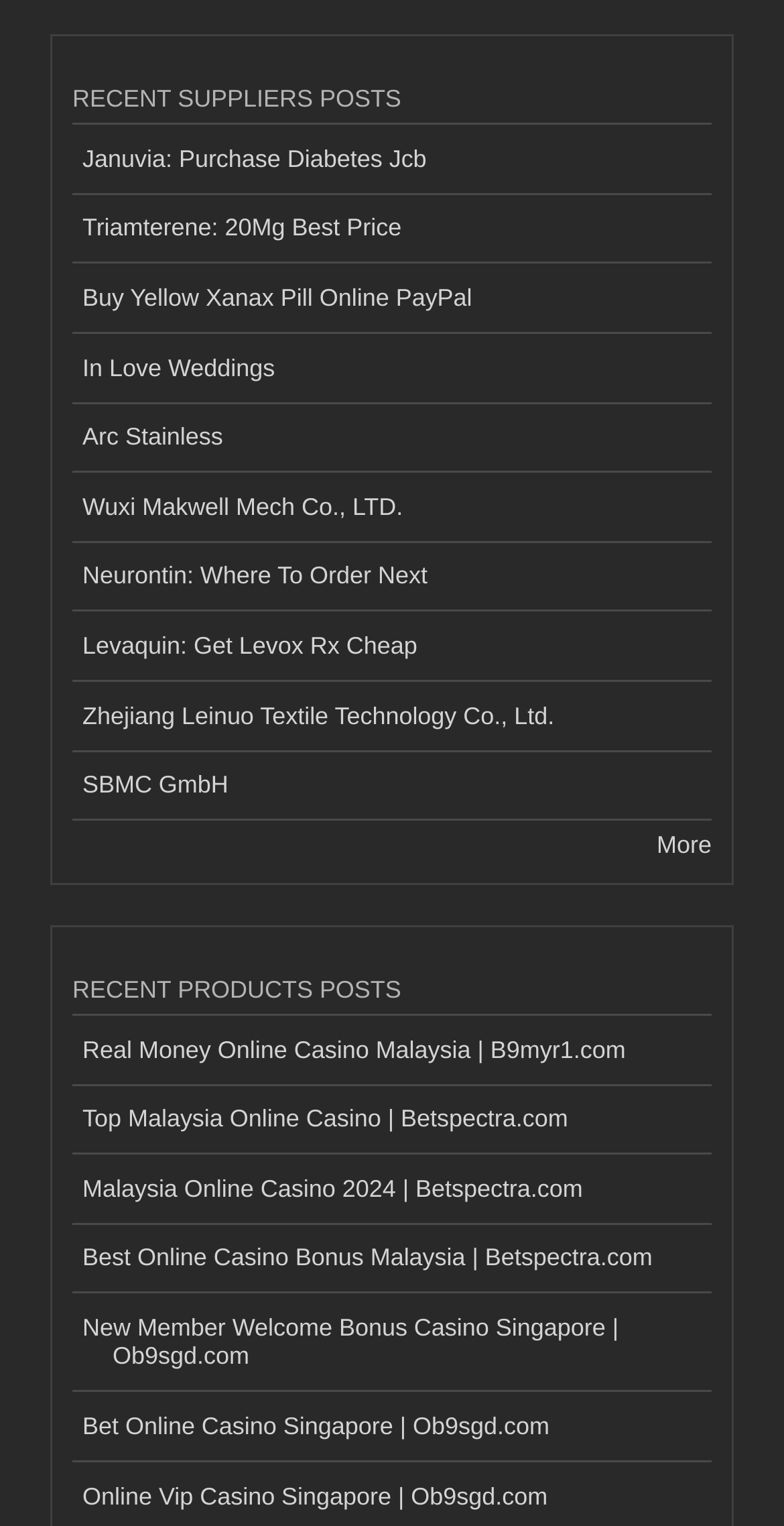Identify the bounding box coordinates of the clickable section necessary to follow the following instruction: "Read more about Way, Haul Away… Sea shanties and language learning". The coordinates should be presented as four float numbers from 0 to 1, i.e., [left, top, right, bottom].

None